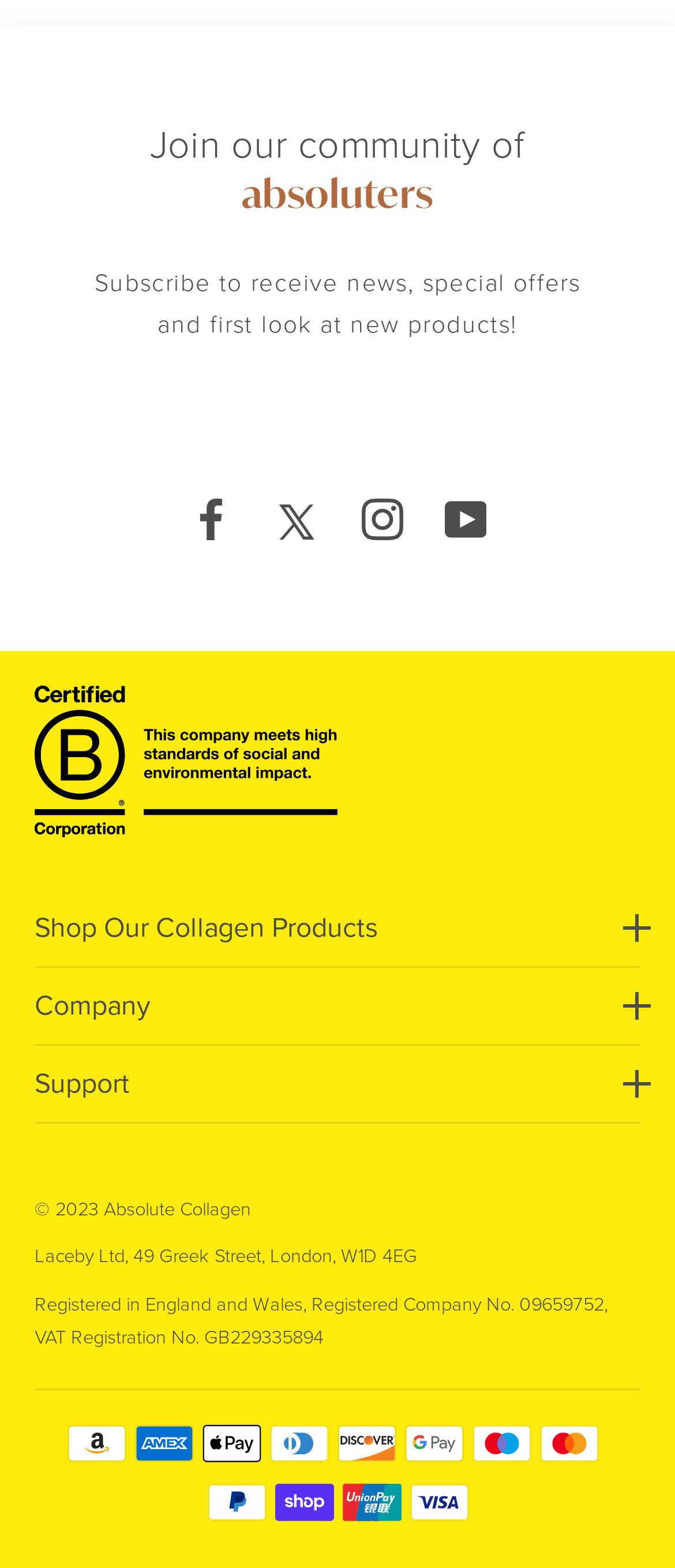Locate the bounding box coordinates of the element that needs to be clicked to carry out the instruction: "Visit Facebook page". The coordinates should be given as four float numbers ranging from 0 to 1, i.e., [left, top, right, bottom].

None